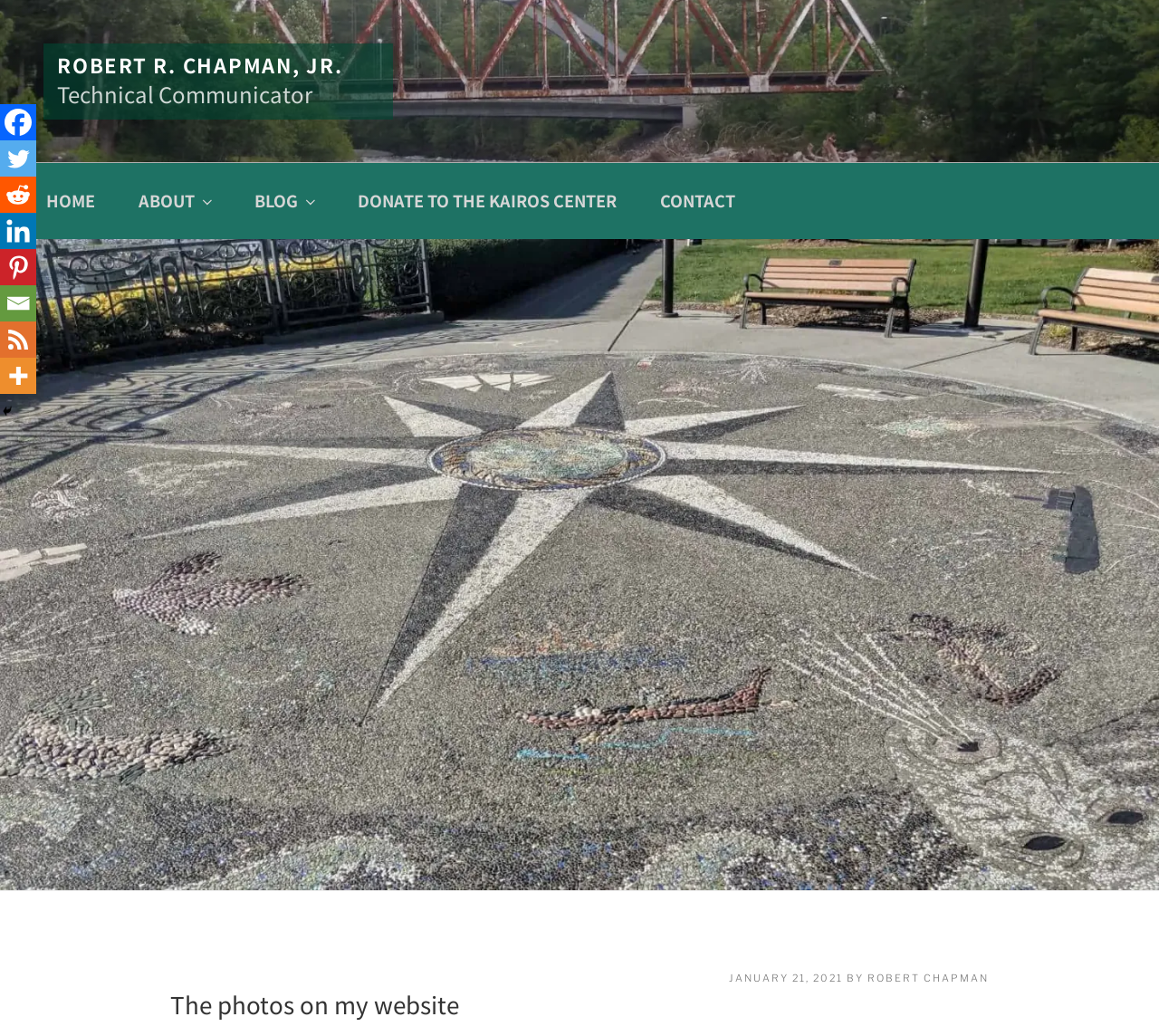Determine the bounding box coordinates of the area to click in order to meet this instruction: "Read the movie review".

None